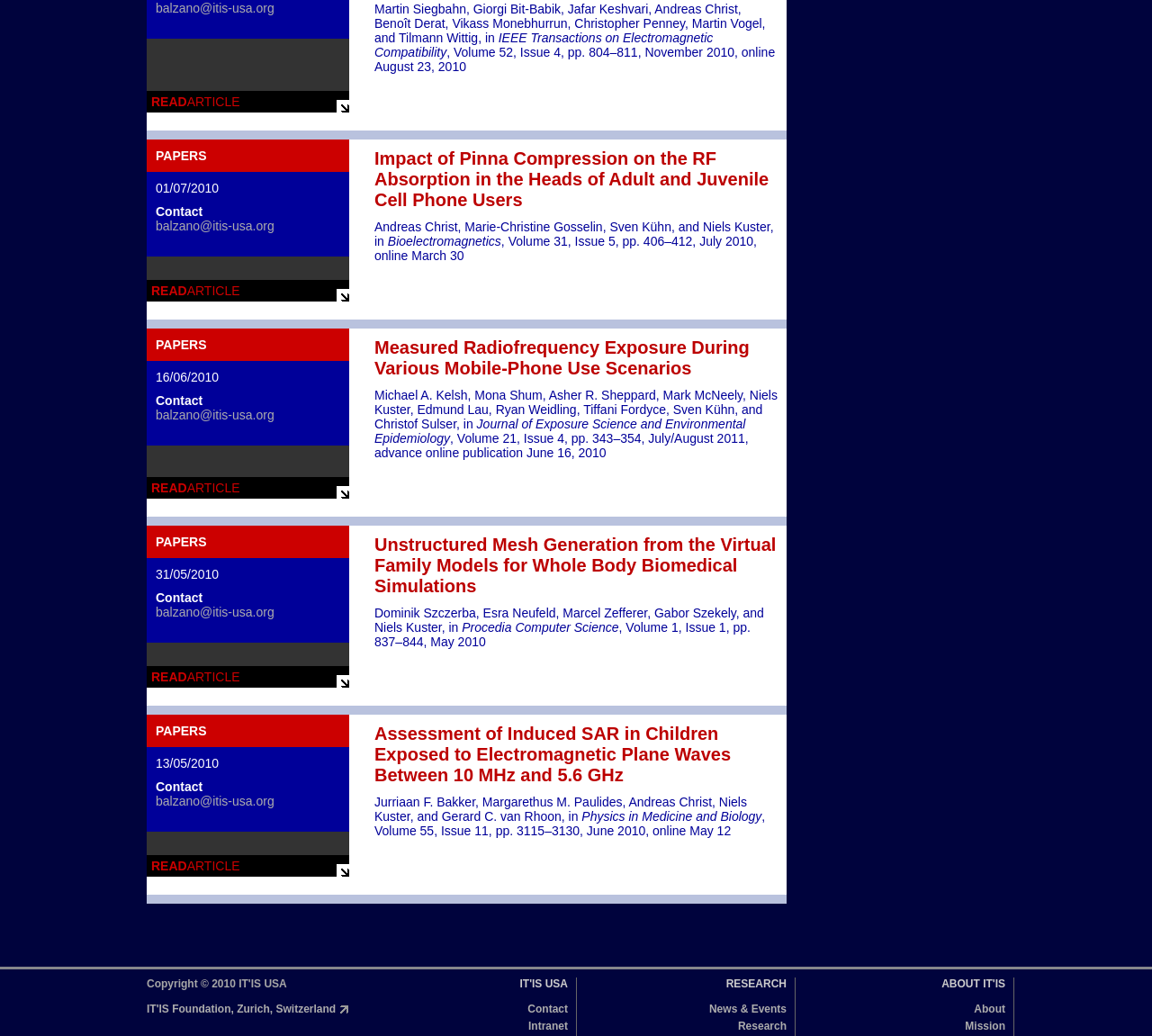Please identify the coordinates of the bounding box that should be clicked to fulfill this instruction: "Read the article 'Impact of Pinna Compression on the RF Absorption in the Heads of Adult and Juvenile Cell Phone Users'".

[0.127, 0.088, 0.303, 0.109]